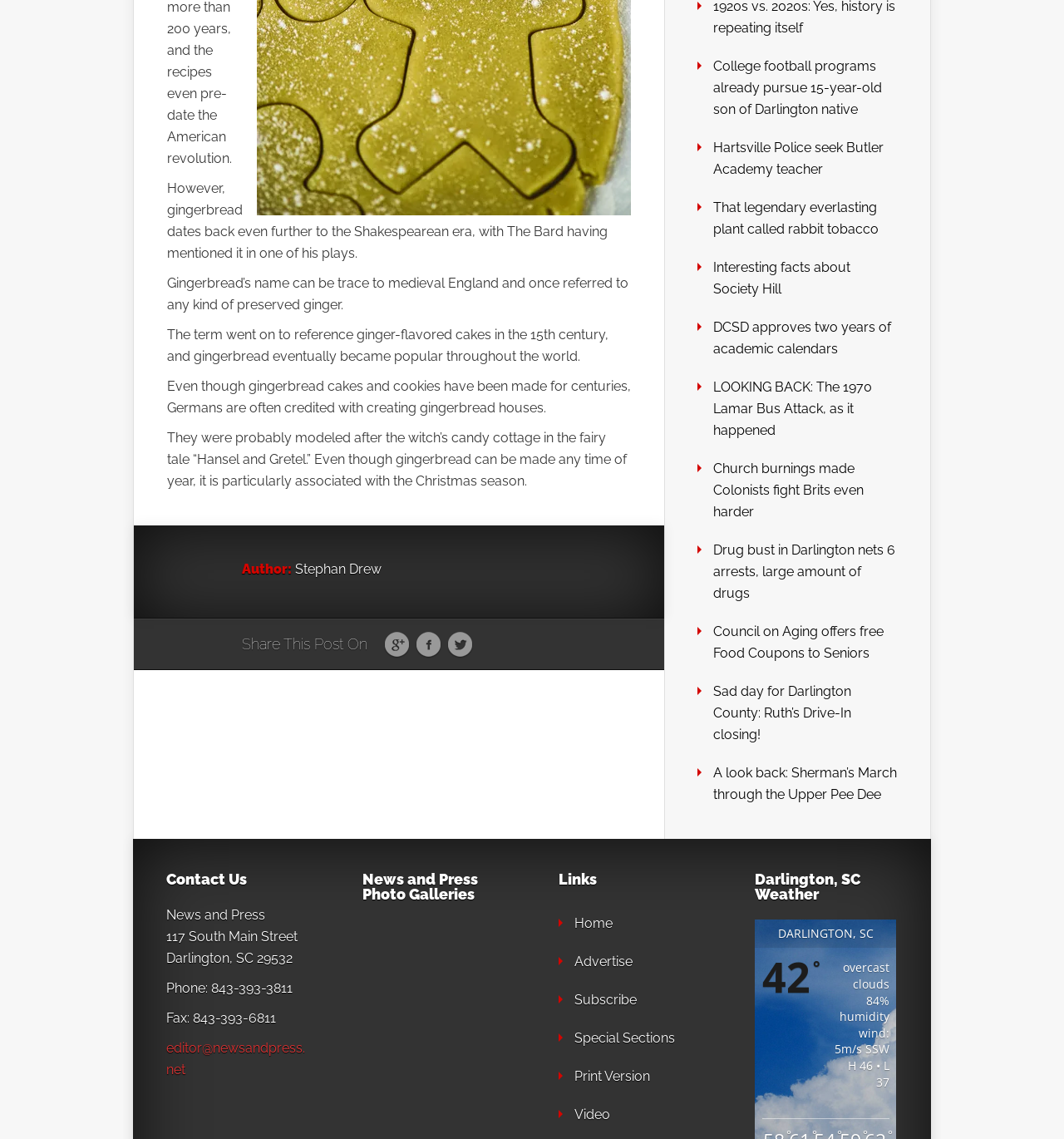Locate the bounding box coordinates of the element I should click to achieve the following instruction: "Visit the College football programs already pursue 15-year-old son of Darlington native article".

[0.67, 0.051, 0.829, 0.103]